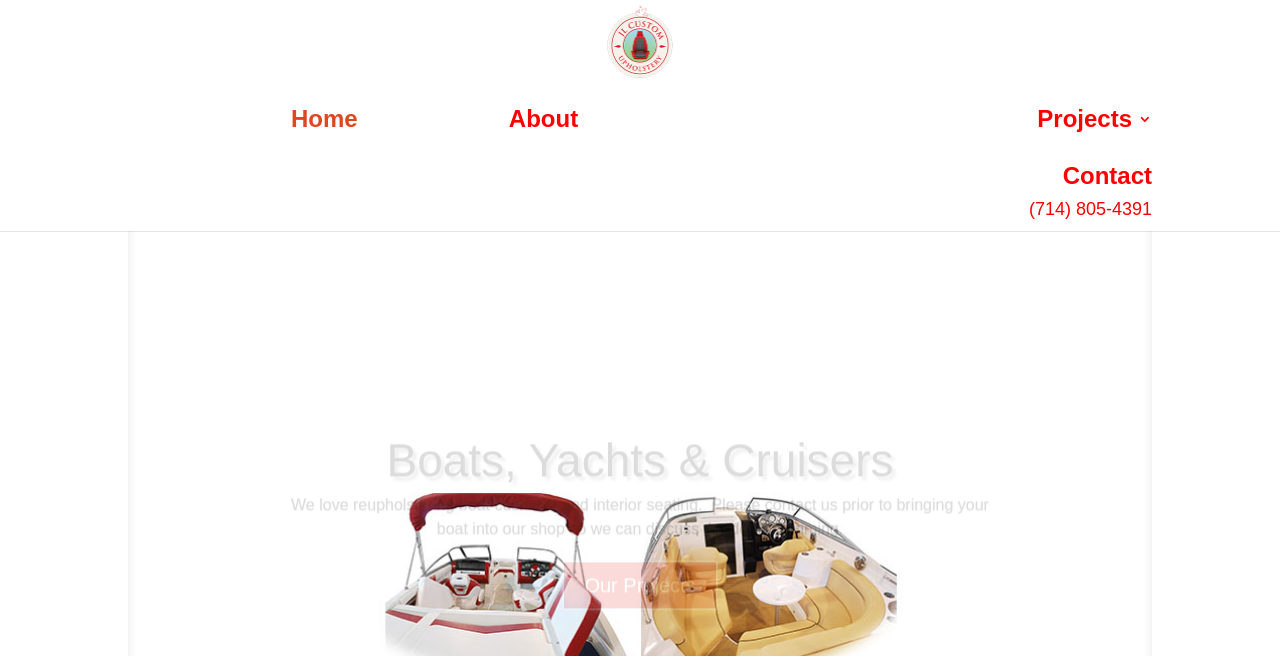Identify the bounding box coordinates of the area you need to click to perform the following instruction: "Learn about 'Boats, Yachts & Cruisers'".

[0.302, 0.603, 0.698, 0.683]